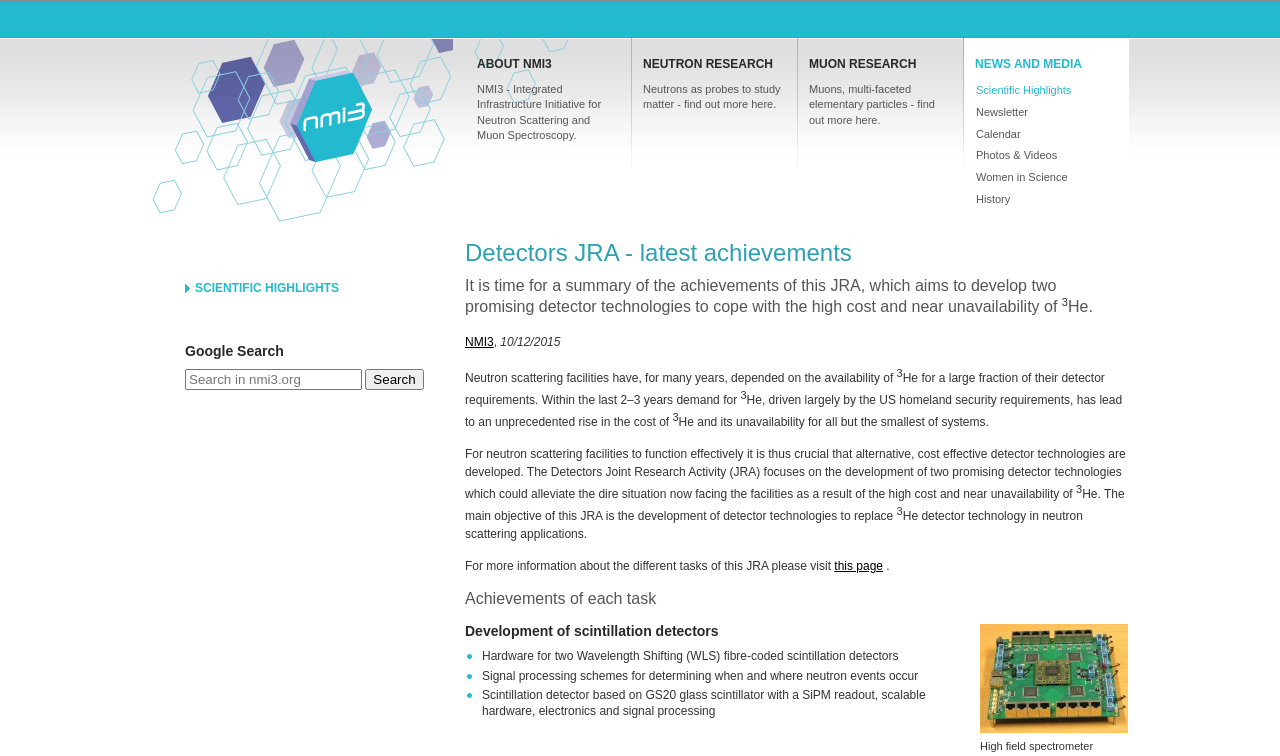Can you specify the bounding box coordinates of the area that needs to be clicked to fulfill the following instruction: "Search in nmi3.org"?

[0.145, 0.489, 0.283, 0.516]